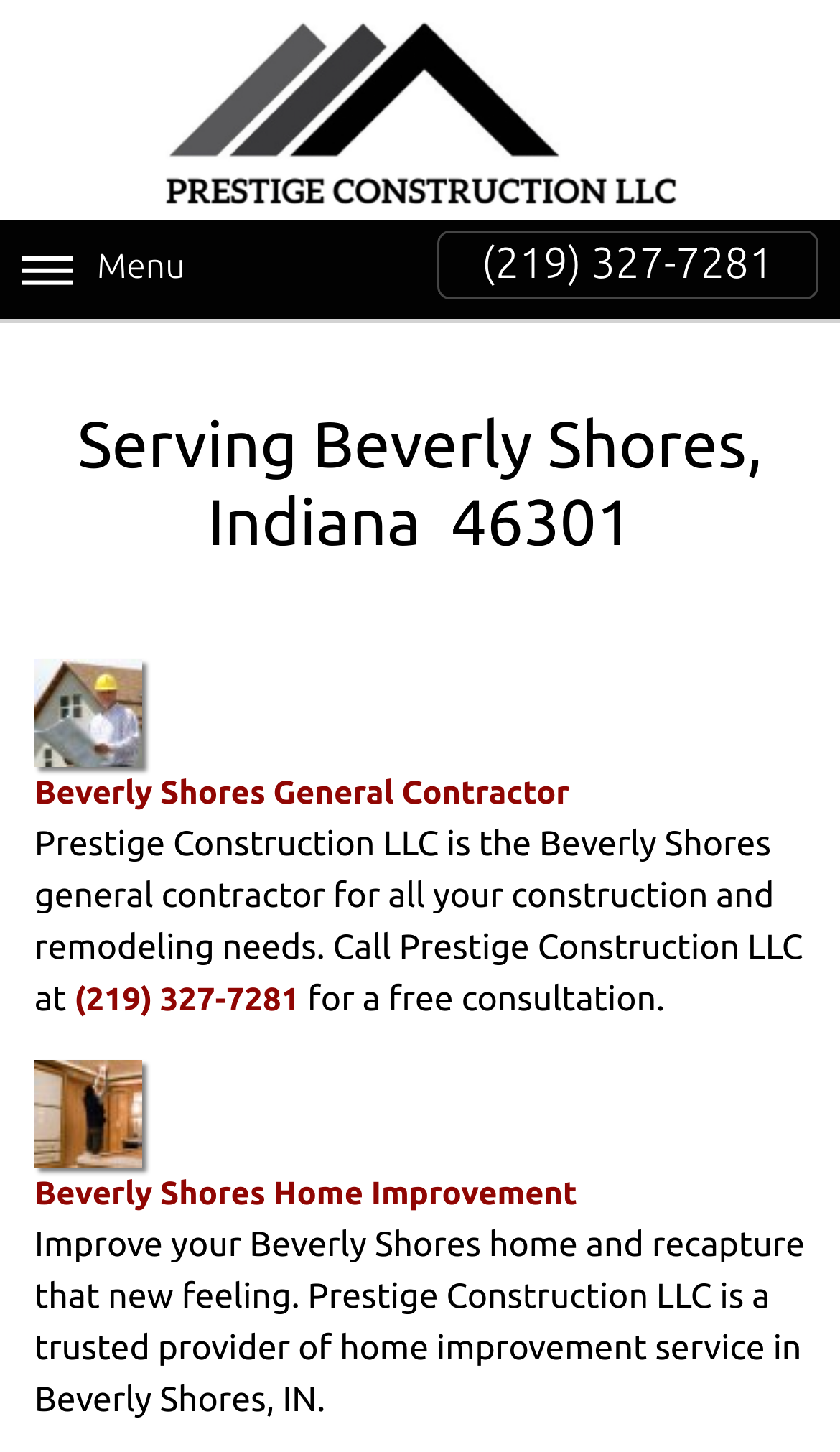Refer to the screenshot and give an in-depth answer to this question: What is the benefit of improving your home with Prestige Construction LLC?

I found this information by looking at the static text 'Improve your Beverly Shores home and recapture that new feeling.' This suggests that one of the benefits of improving your home with Prestige Construction LLC is to recapture that new feeling.